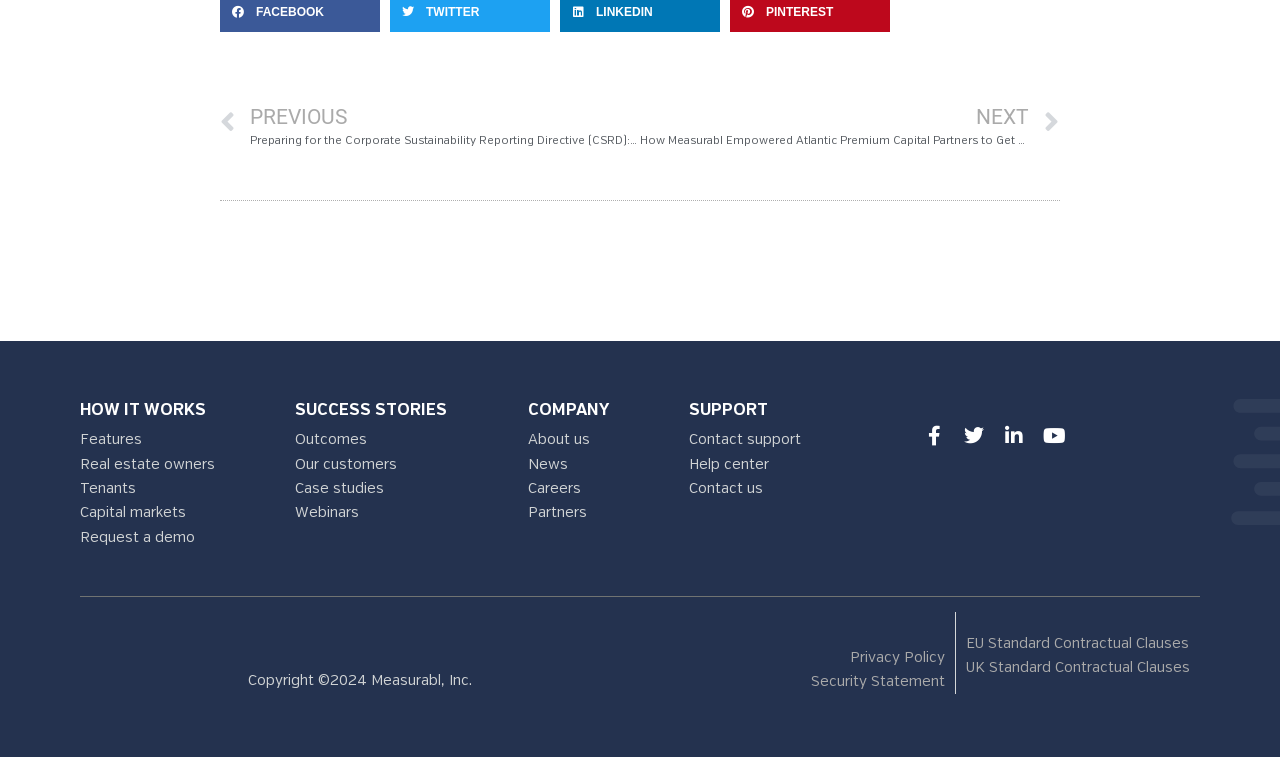Identify the bounding box of the UI element that matches this description: "Real estate owners".

[0.062, 0.603, 0.168, 0.623]